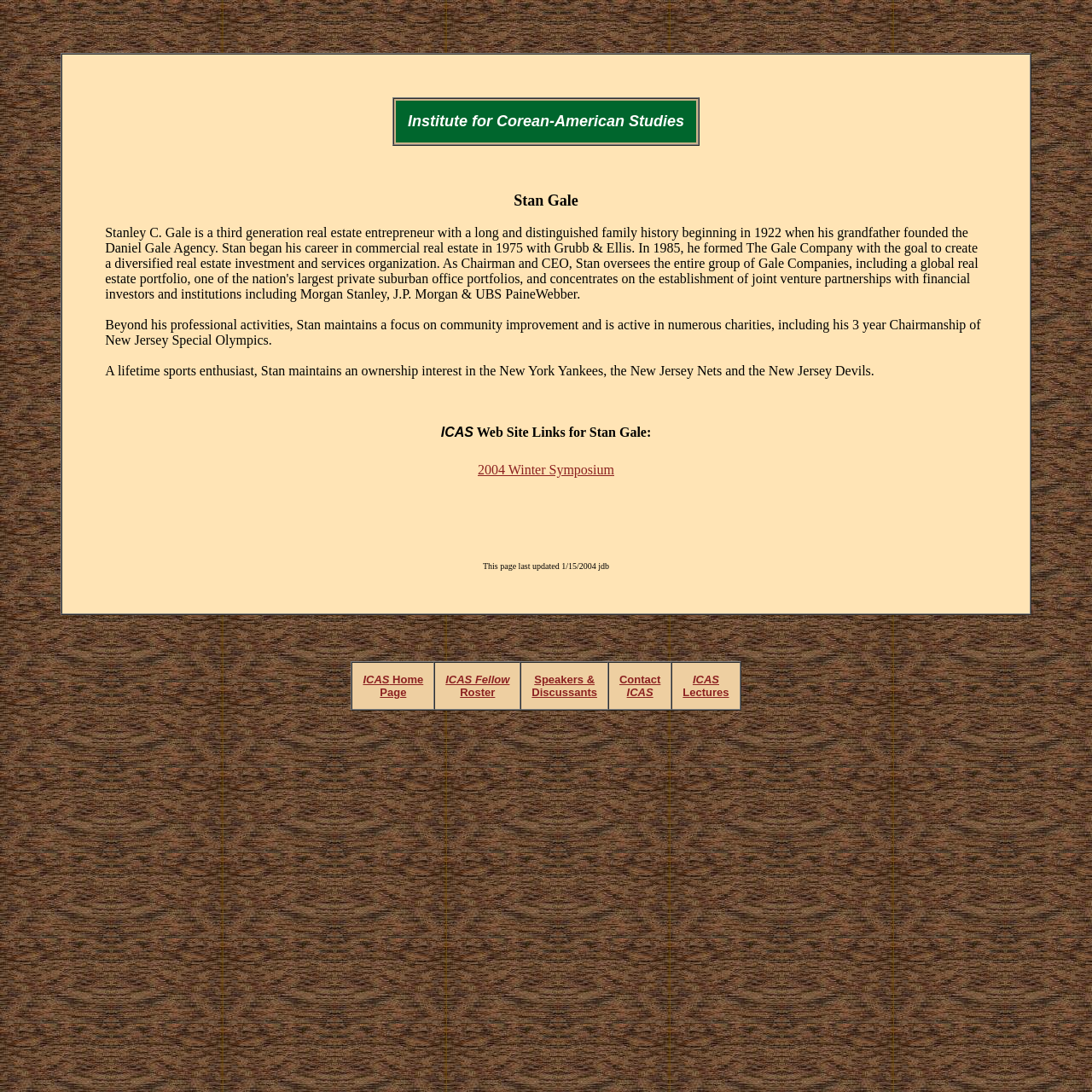What is the name of the organization Stan Gale is associated with?
Please answer the question with a single word or phrase, referencing the image.

Institute for Corean-American Studies